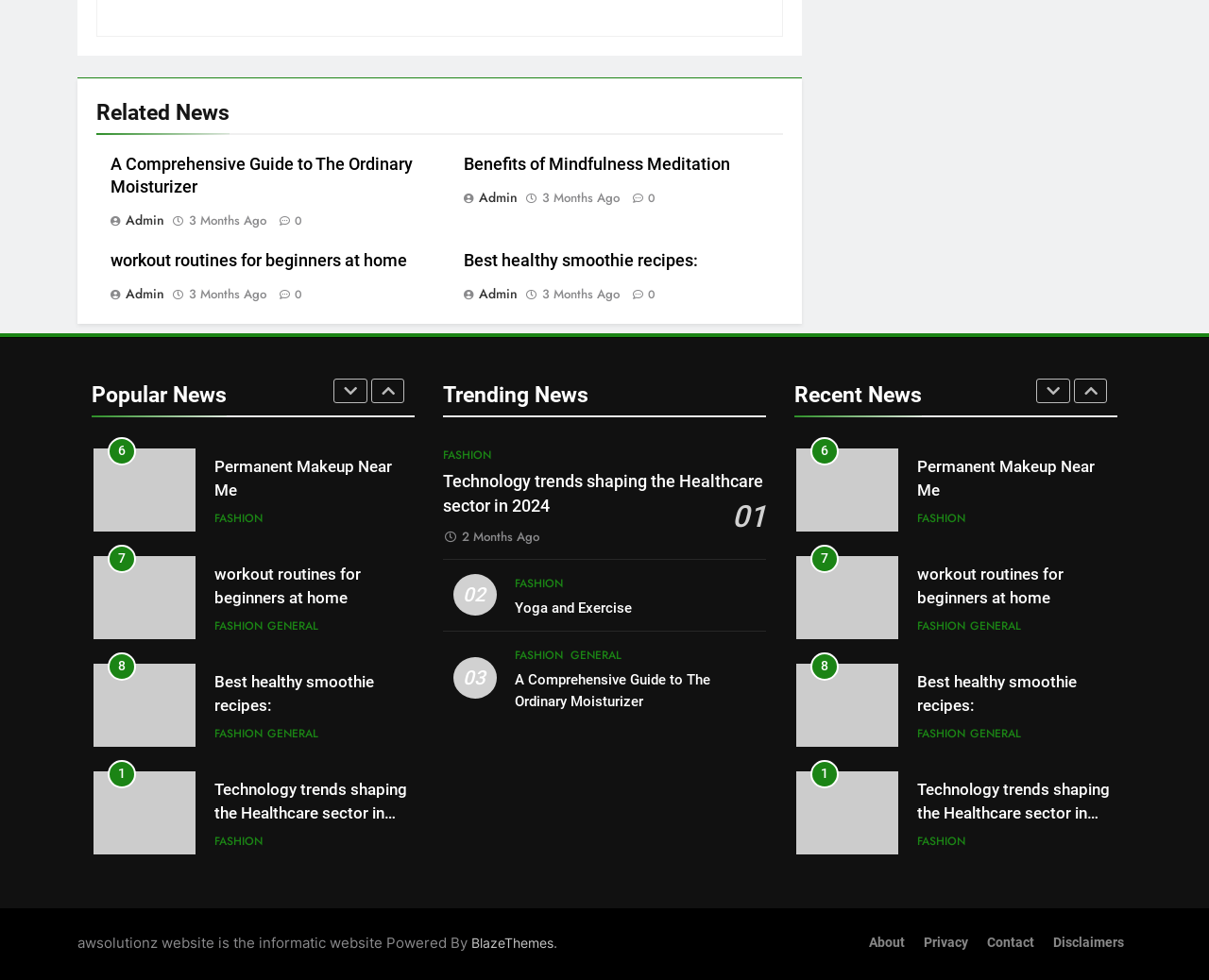Use a single word or phrase to answer the question:
How many months ago was the article 'Technology trends shaping the Healthcare sector in 2024' posted?

2